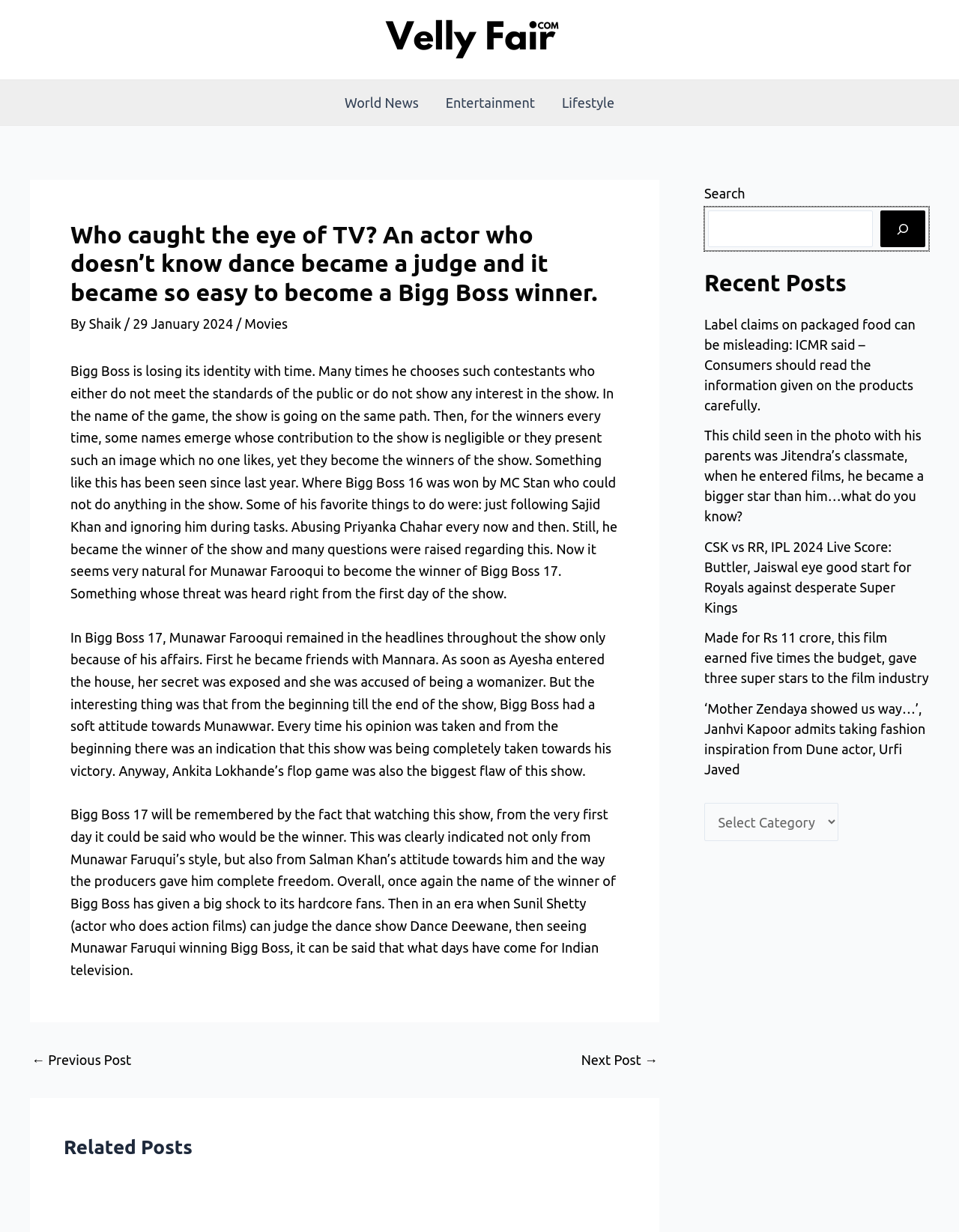Please identify the bounding box coordinates of the element that needs to be clicked to perform the following instruction: "Go to the previous post".

[0.033, 0.855, 0.137, 0.865]